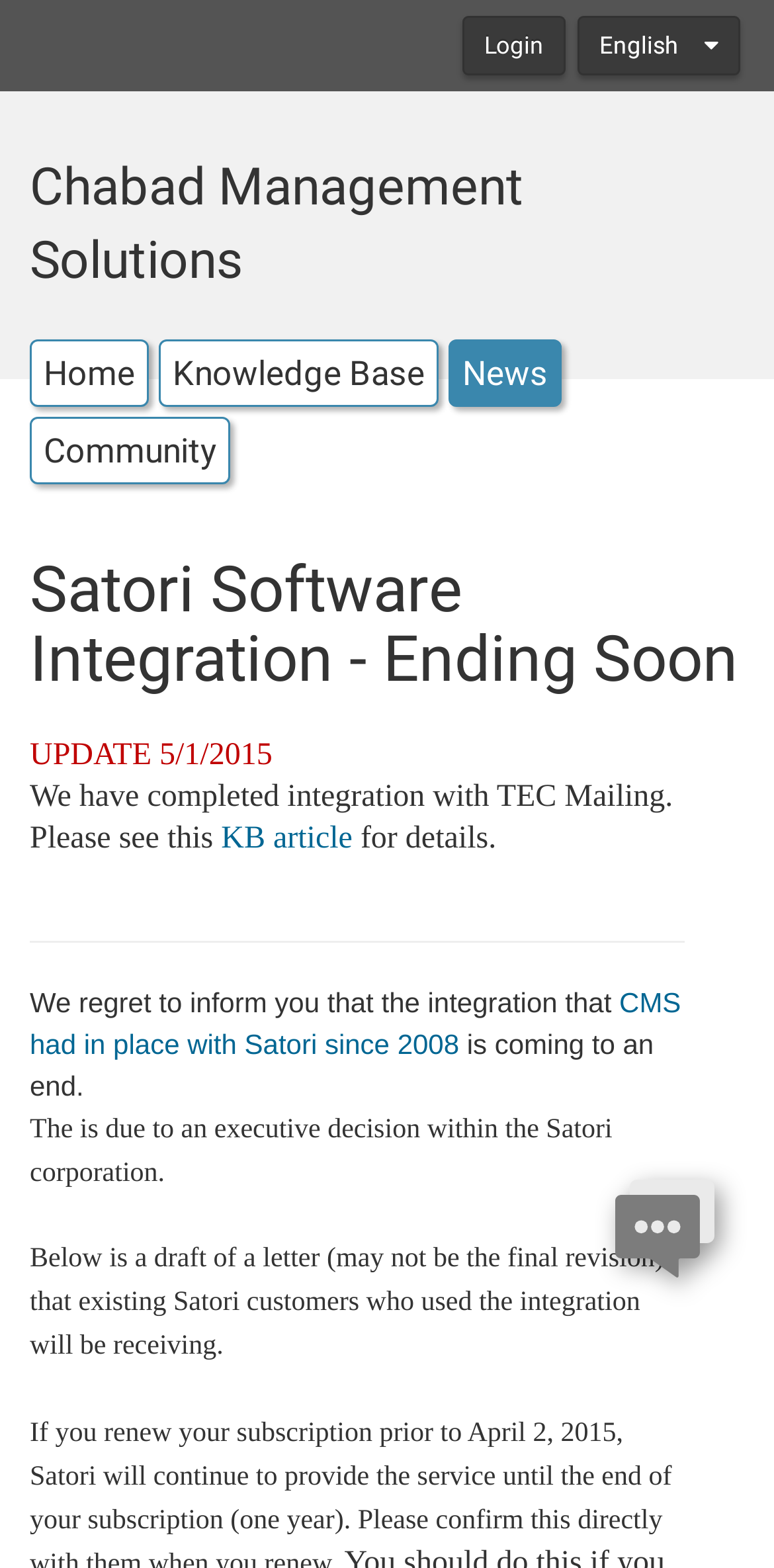By analyzing the image, answer the following question with a detailed response: What is the topic of the update on 5/1/2015?

I read the StaticText element with the text 'UPDATE 5/1/2015' and the subsequent text 'We have completed integration with TEC Mailing. Please see this...' to determine the topic of the update.